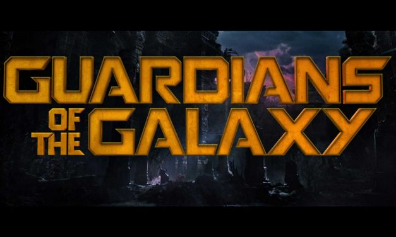Present a detailed portrayal of the image.

The image features the iconic title "GUARDIANS OF THE GALAXY" prominently displayed in bold, stylized letters, showcasing the distinctive design associated with the Marvel Cinematic Universe. The backdrop appears to be a dramatic and atmospheric scene from the film, hinting at the otherworldly settings that characterize the franchise. This visual representation signifies the blend of action, adventure, and humor that the film series is celebrated for, reflecting its unique appeal within the superhero genre. The title emphasizes the adventurous spirit that defines the characters and the narrative, inviting viewers into the captivating universe of outer space and intergalactic escapades.